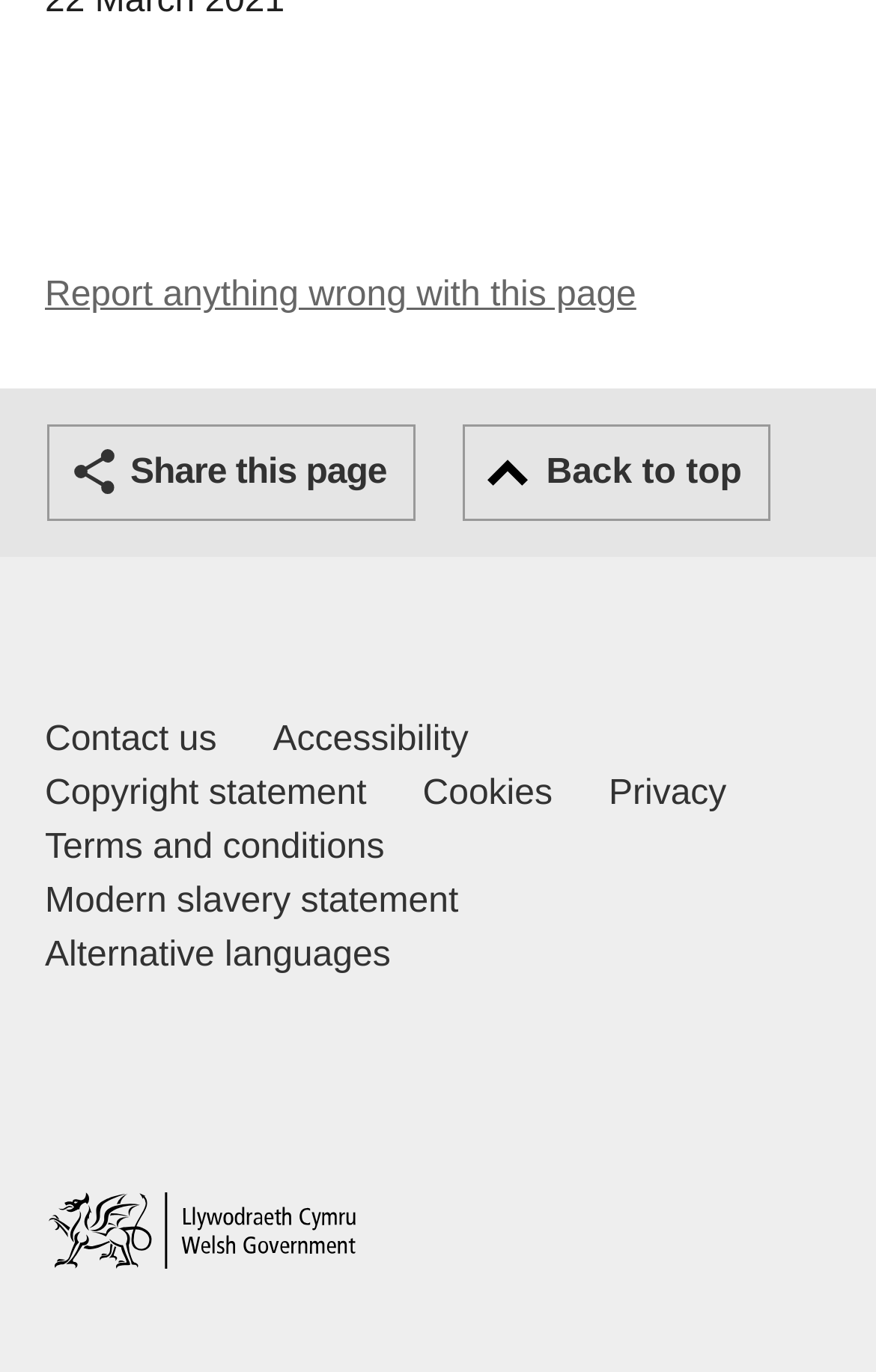Locate the bounding box coordinates of the element that should be clicked to execute the following instruction: "Contact us Welsh Government and our main services".

[0.051, 0.52, 0.247, 0.559]